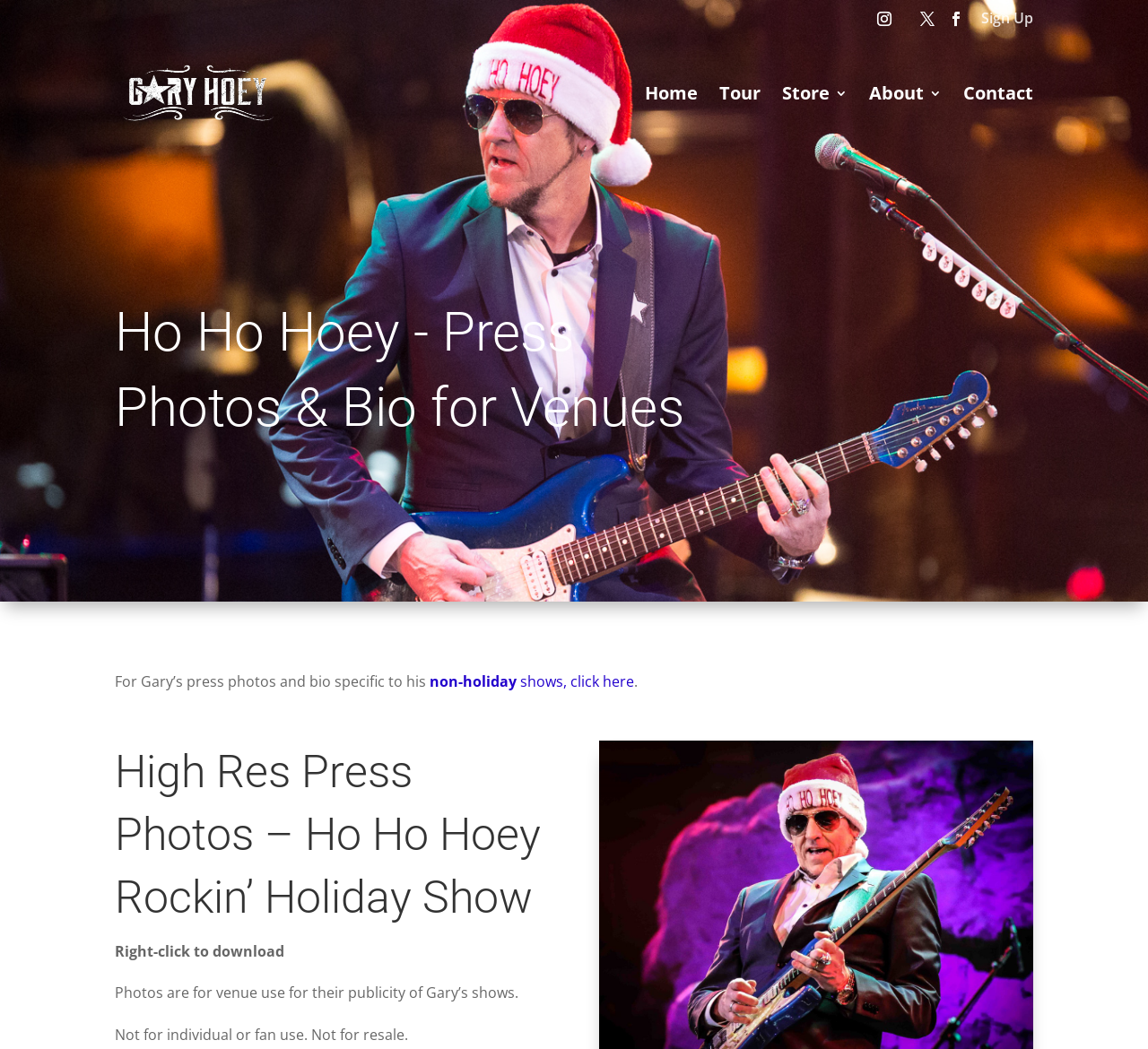Provide a thorough and detailed response to the question by examining the image: 
Is the bio on this webpage specific to holiday shows?

The static text 'For Gary’s press photos and bio specific to his non-holiday shows, click here' implies that the bio on this webpage is not specific to holiday shows, and there is a separate bio for non-holiday shows.